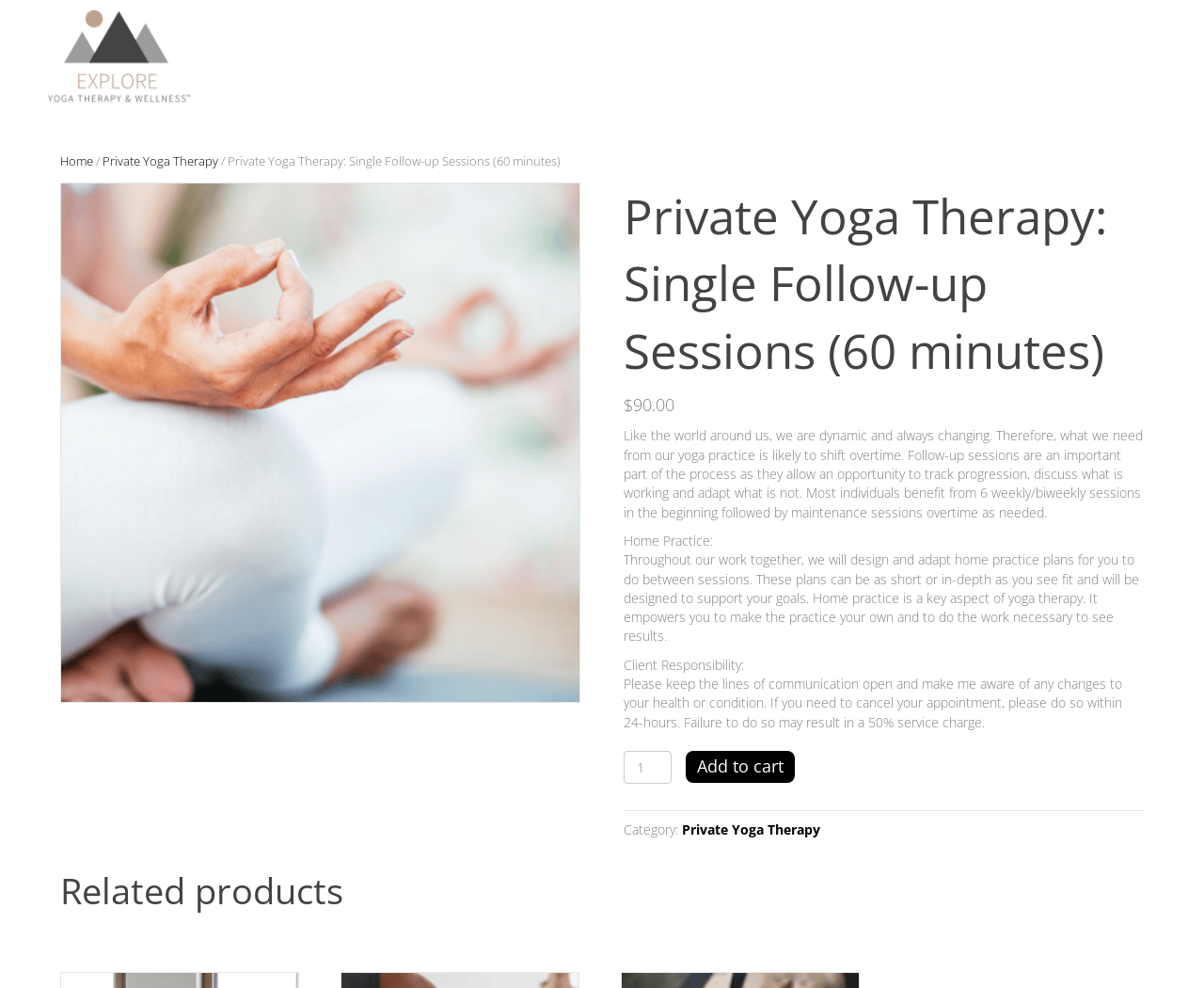Provide your answer in one word or a succinct phrase for the question: 
What is the purpose of home practice in yoga therapy?

To empower individuals to make the practice their own